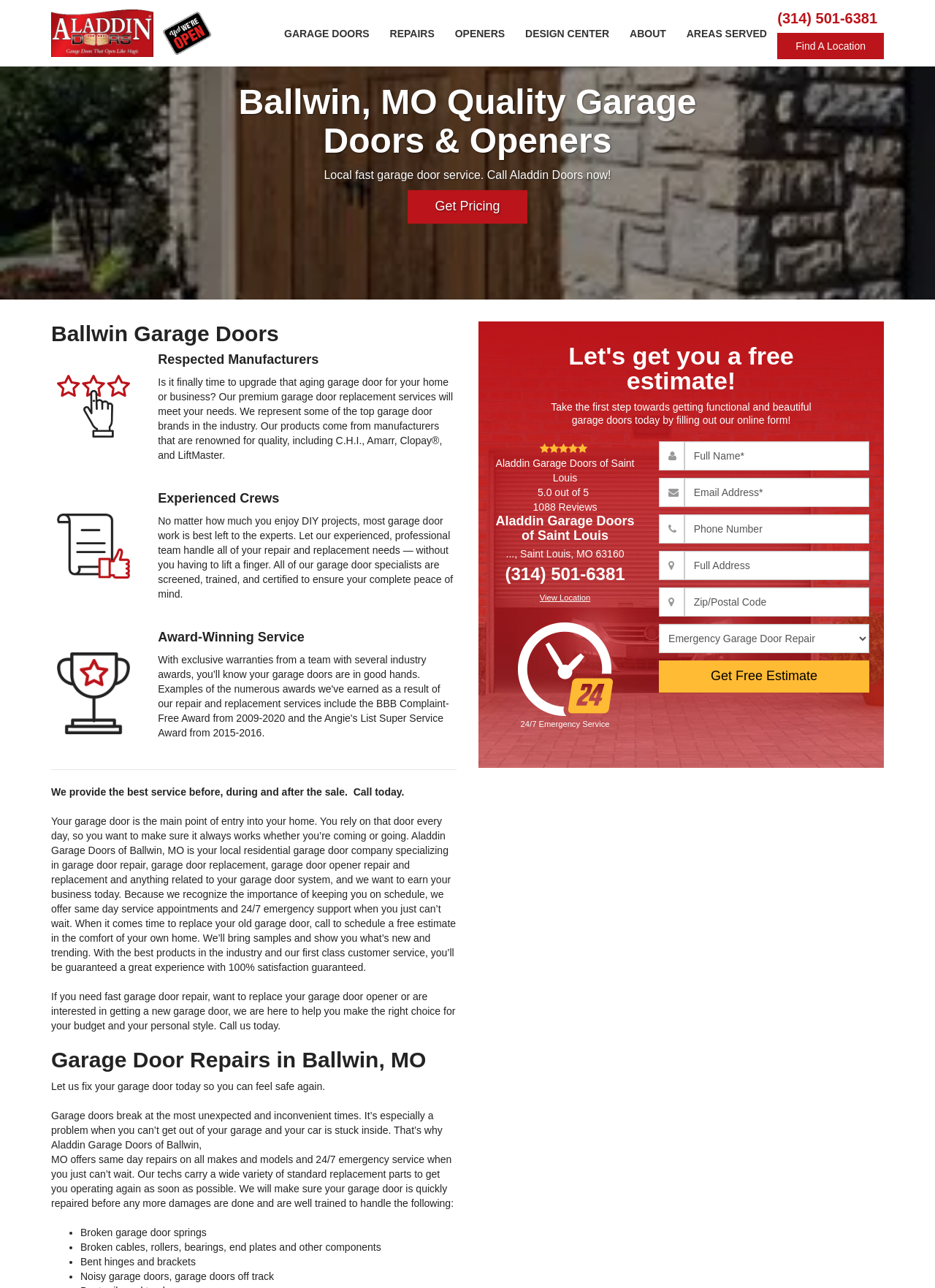Analyze the image and give a detailed response to the question:
What is the phone number of the company?

The phone number of the company can be found in the link '(314) 501-6381' at the top right corner of the webpage, and also in the text '(314) 501-6381' at the bottom of the webpage.